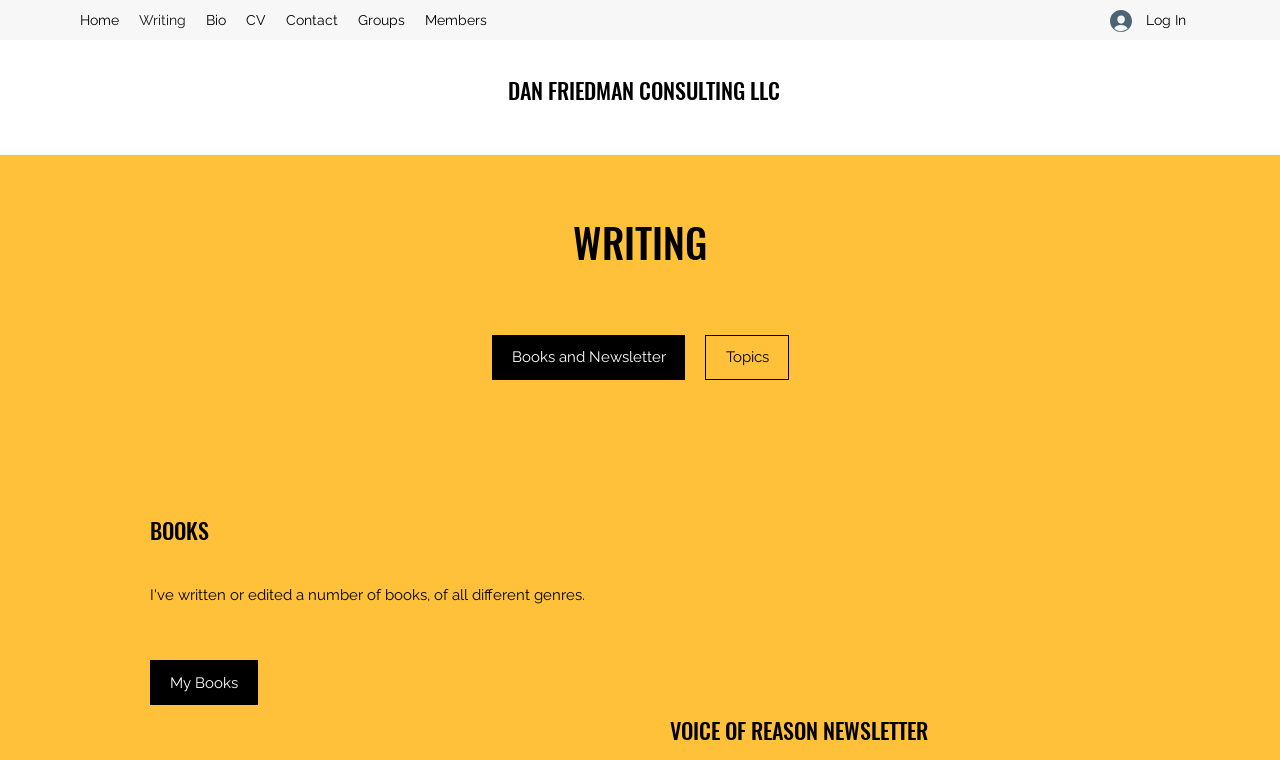Identify the bounding box for the given UI element using the description provided. Coordinates should be in the format (top-left x, top-left y, bottom-right x, bottom-right y) and must be between 0 and 1. Here is the description: Log In

[0.856, 0.003, 0.938, 0.052]